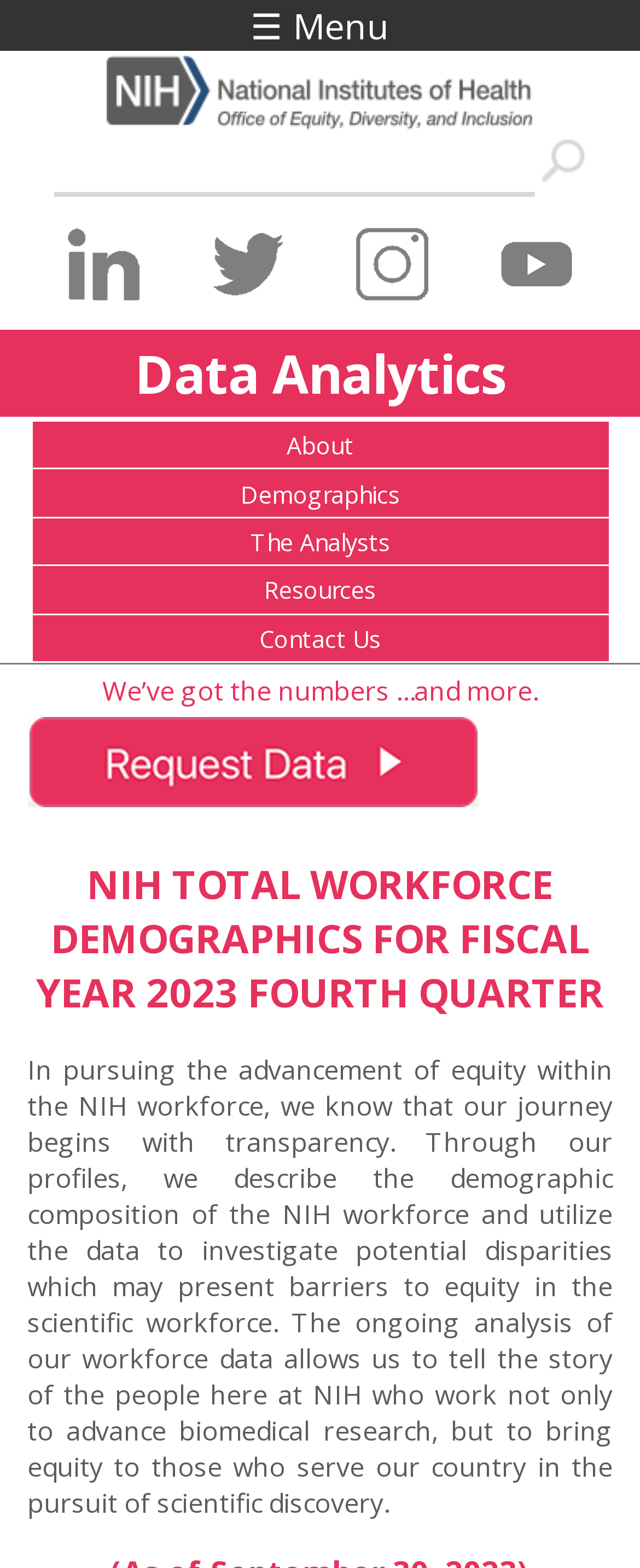Locate the bounding box of the UI element described by: "title="Visit the EDI LinkedIn page."" in the given webpage screenshot.

[0.098, 0.177, 0.227, 0.2]